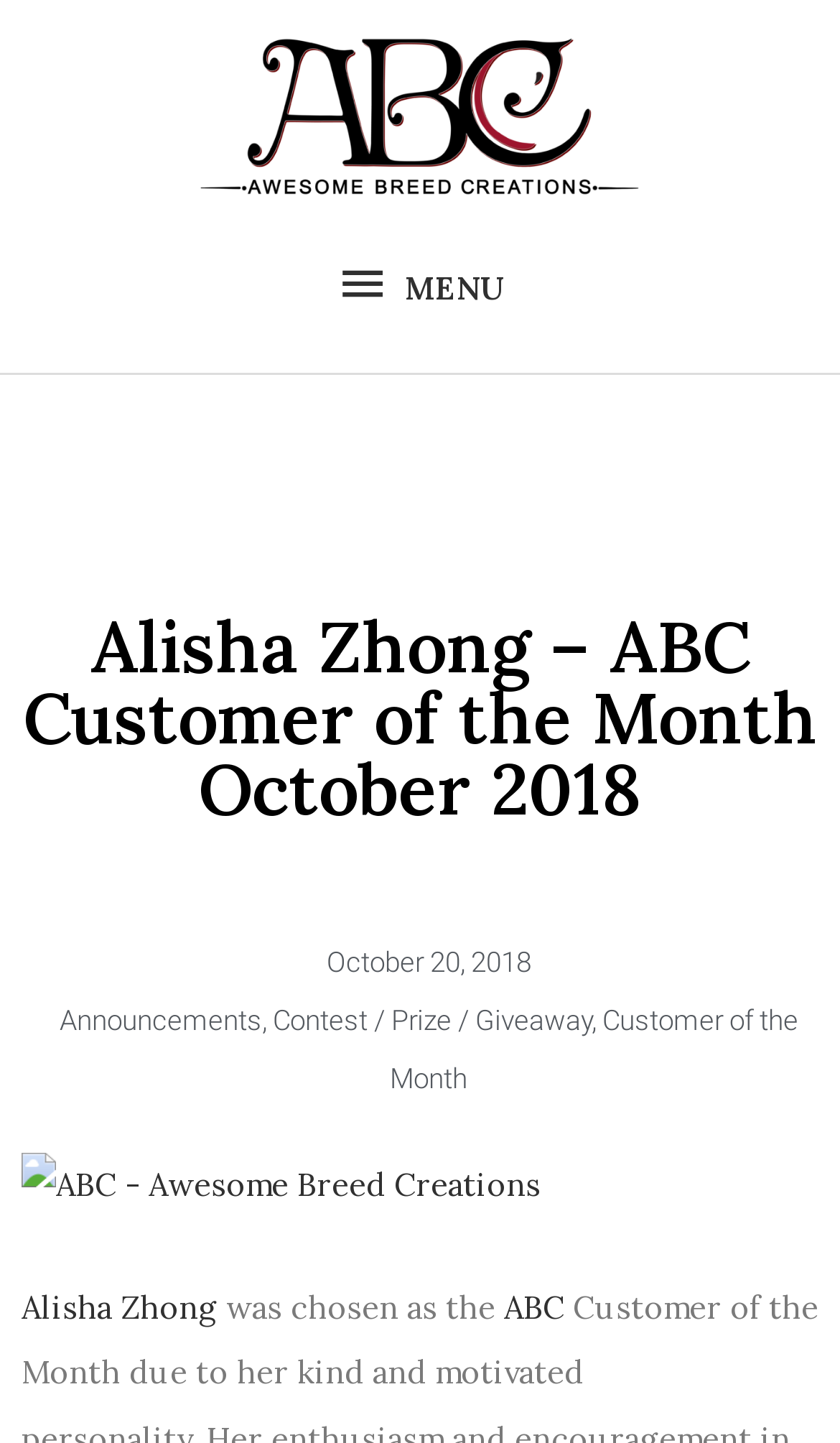Please give the bounding box coordinates of the area that should be clicked to fulfill the following instruction: "Learn more about Alisha Zhong". The coordinates should be in the format of four float numbers from 0 to 1, i.e., [left, top, right, bottom].

[0.026, 0.891, 0.259, 0.919]